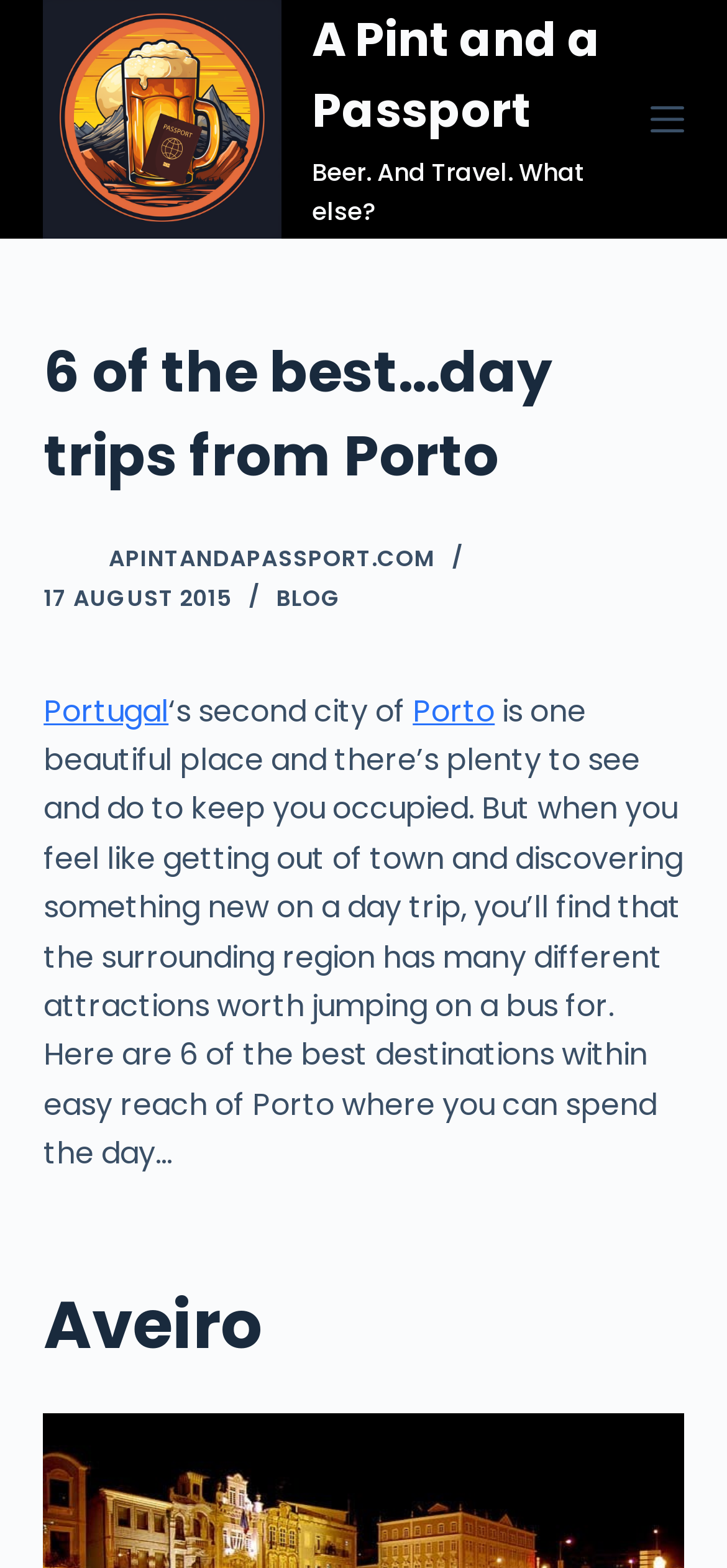Please specify the bounding box coordinates of the area that should be clicked to accomplish the following instruction: "Click on the link to skip to content". The coordinates should consist of four float numbers between 0 and 1, i.e., [left, top, right, bottom].

[0.0, 0.0, 0.103, 0.024]